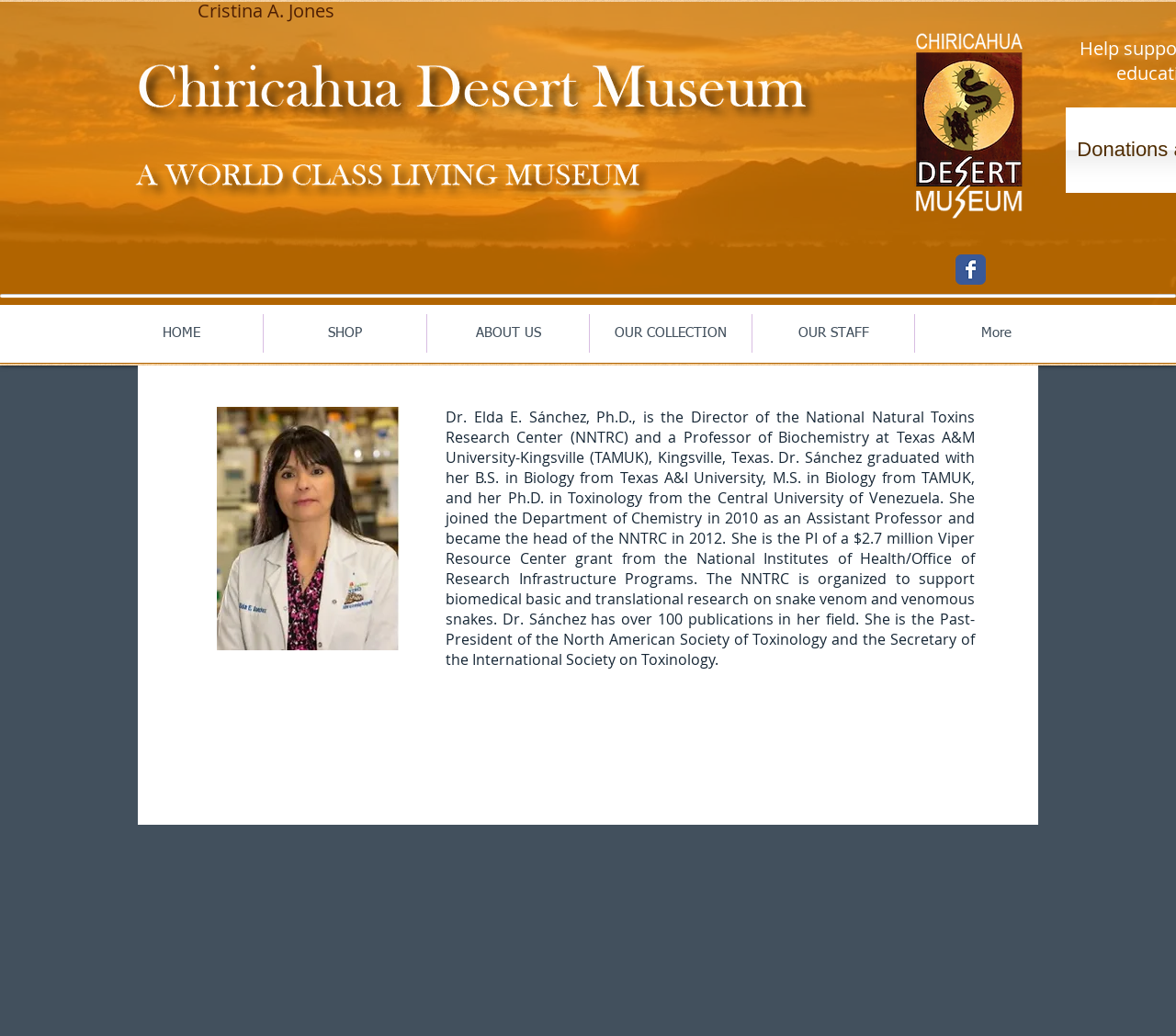What is the name of the university Dr. Sánchez graduated with her B.S. in Biology from?
With the help of the image, please provide a detailed response to the question.

According to the webpage, Dr. Elda E. Sánchez graduated with her B.S. in Biology from Texas A&I University.